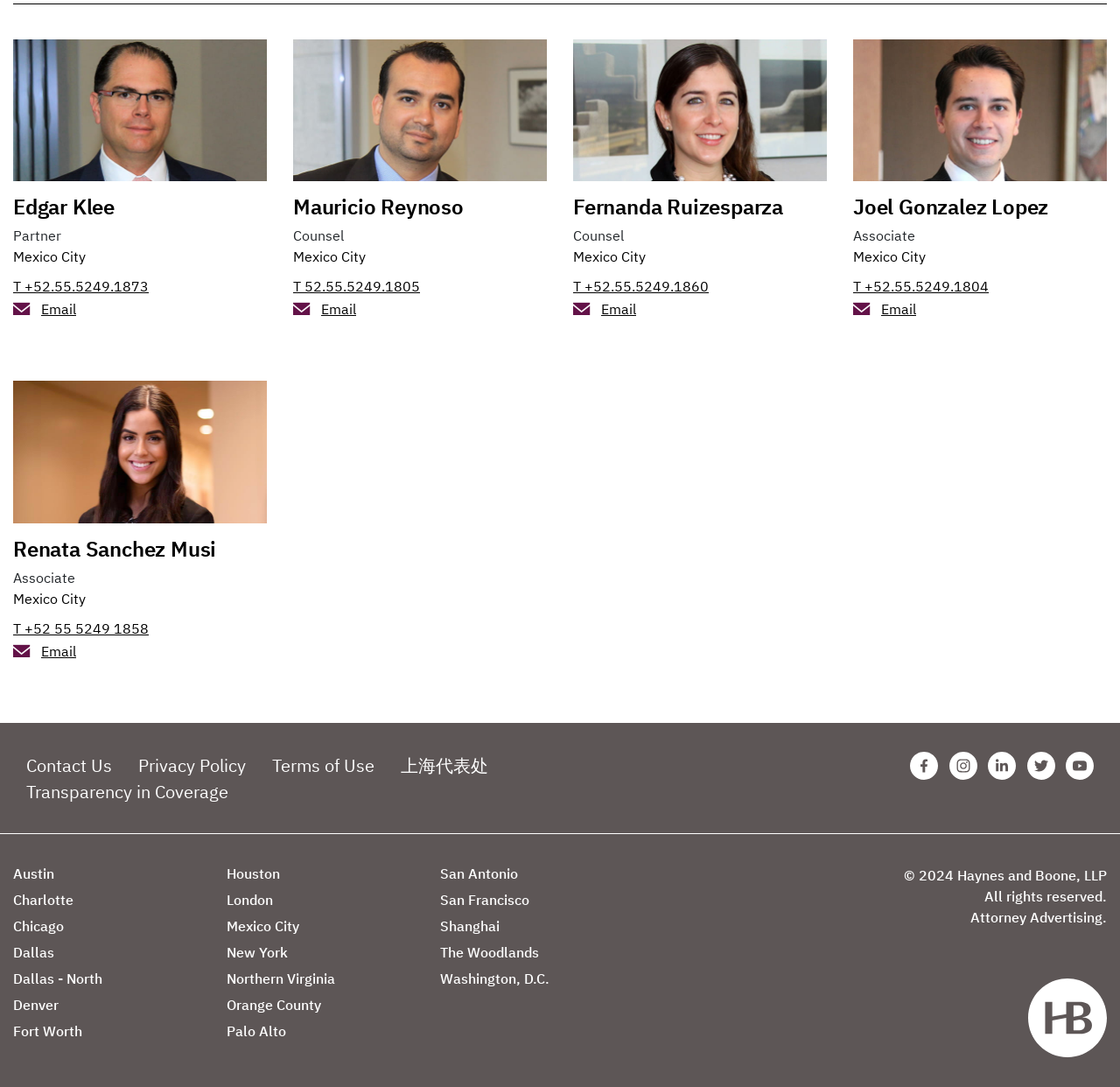Use one word or a short phrase to answer the question provided: 
How many office locations does Haynes and Boone have?

18